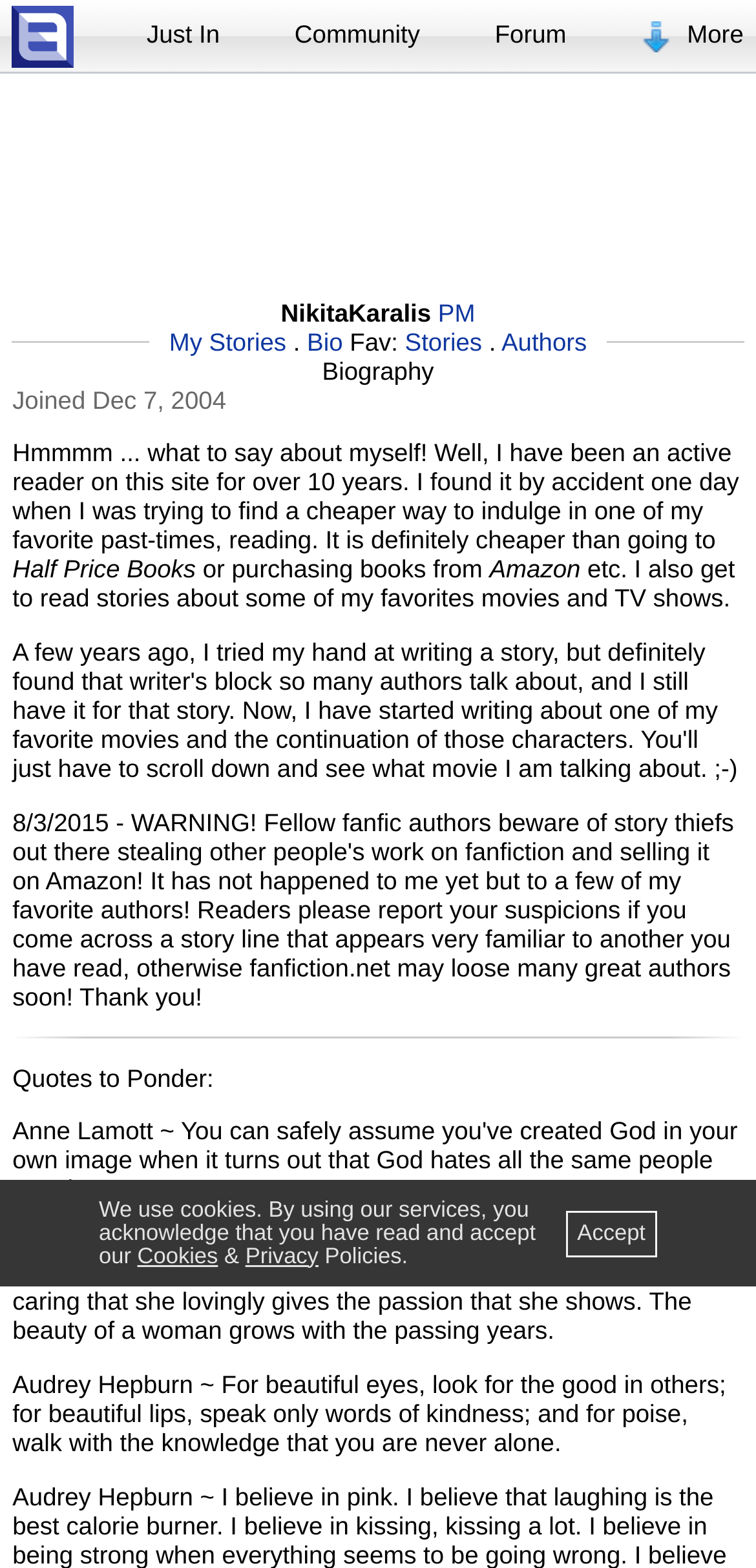Please find the bounding box coordinates of the element that must be clicked to perform the given instruction: "view recent post 'Unlocking the Puzzle: Why Your Home Insurance Costs More Each Year'". The coordinates should be four float numbers from 0 to 1, i.e., [left, top, right, bottom].

None